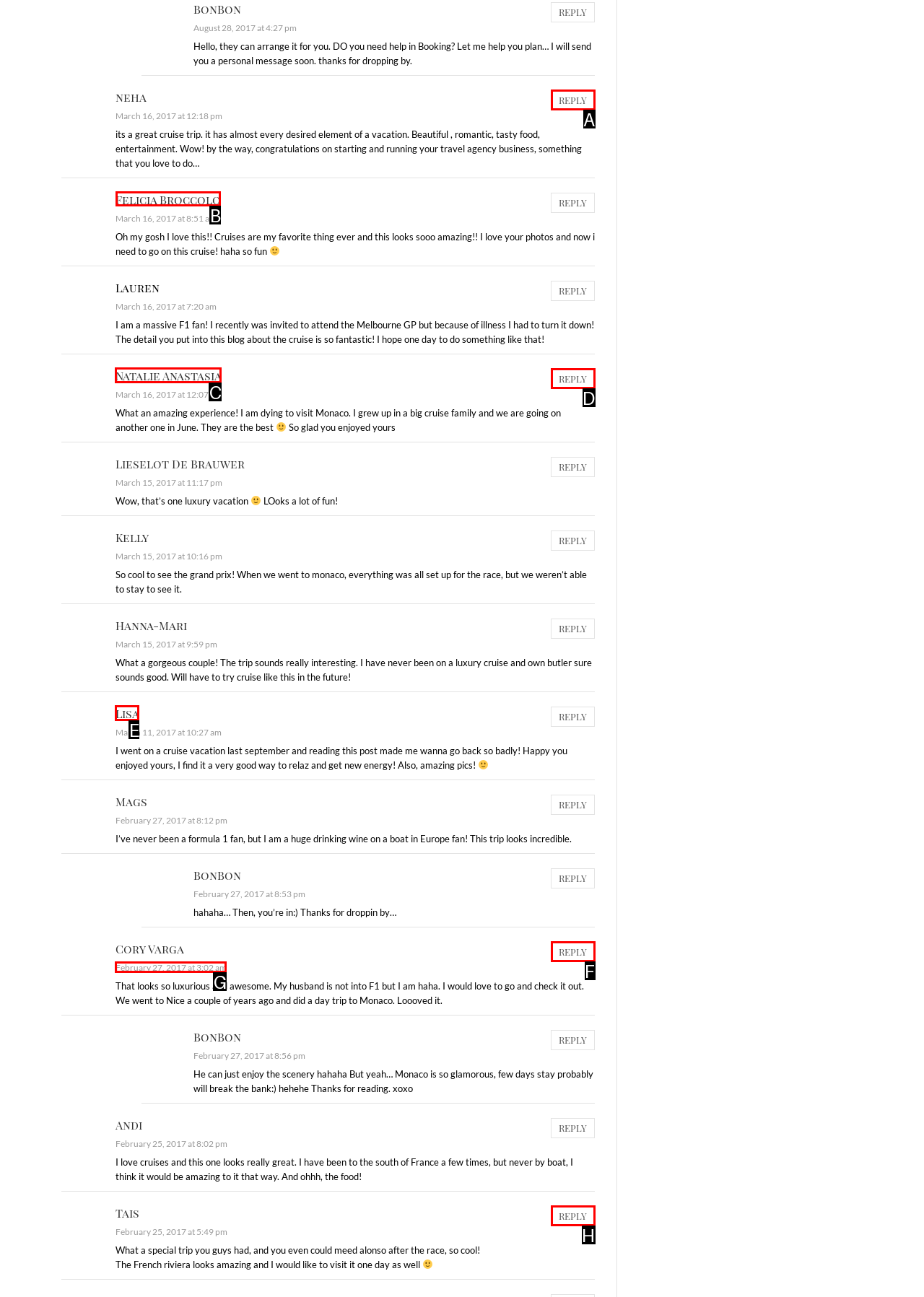Identify the correct UI element to click on to achieve the task: Read comment from Felicia Broccolo. Provide the letter of the appropriate element directly from the available choices.

B